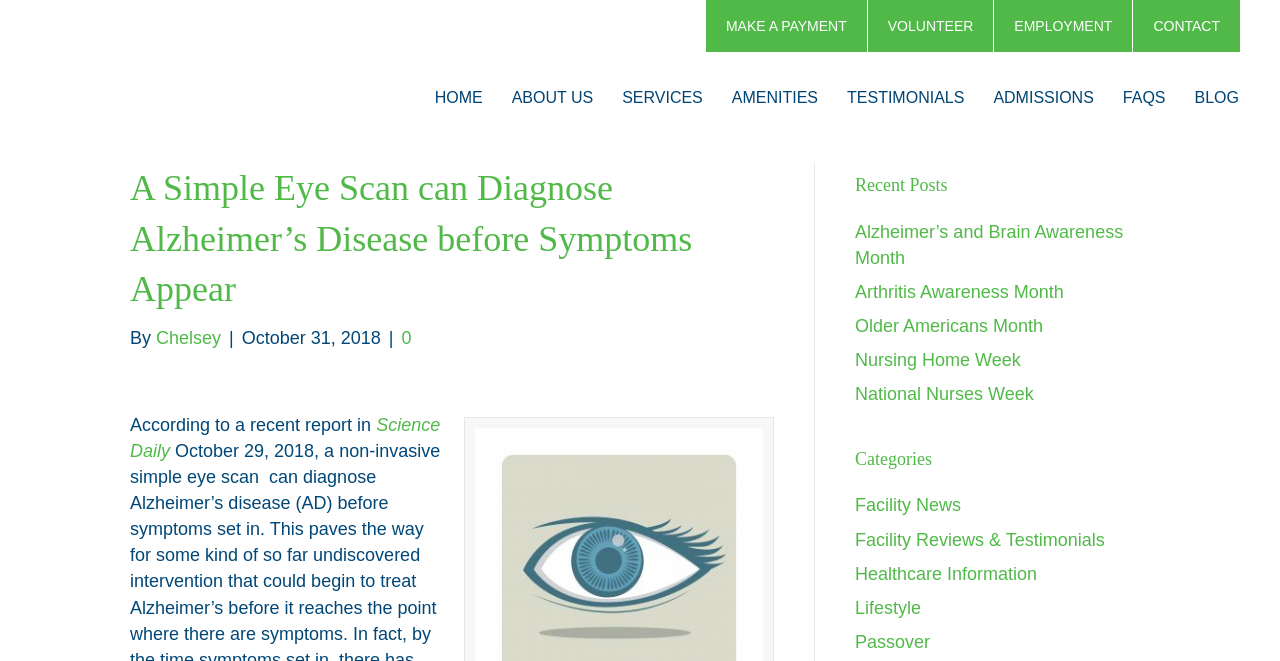What is the topic of the main article?
Refer to the image and provide a concise answer in one word or phrase.

Alzheimer's Disease